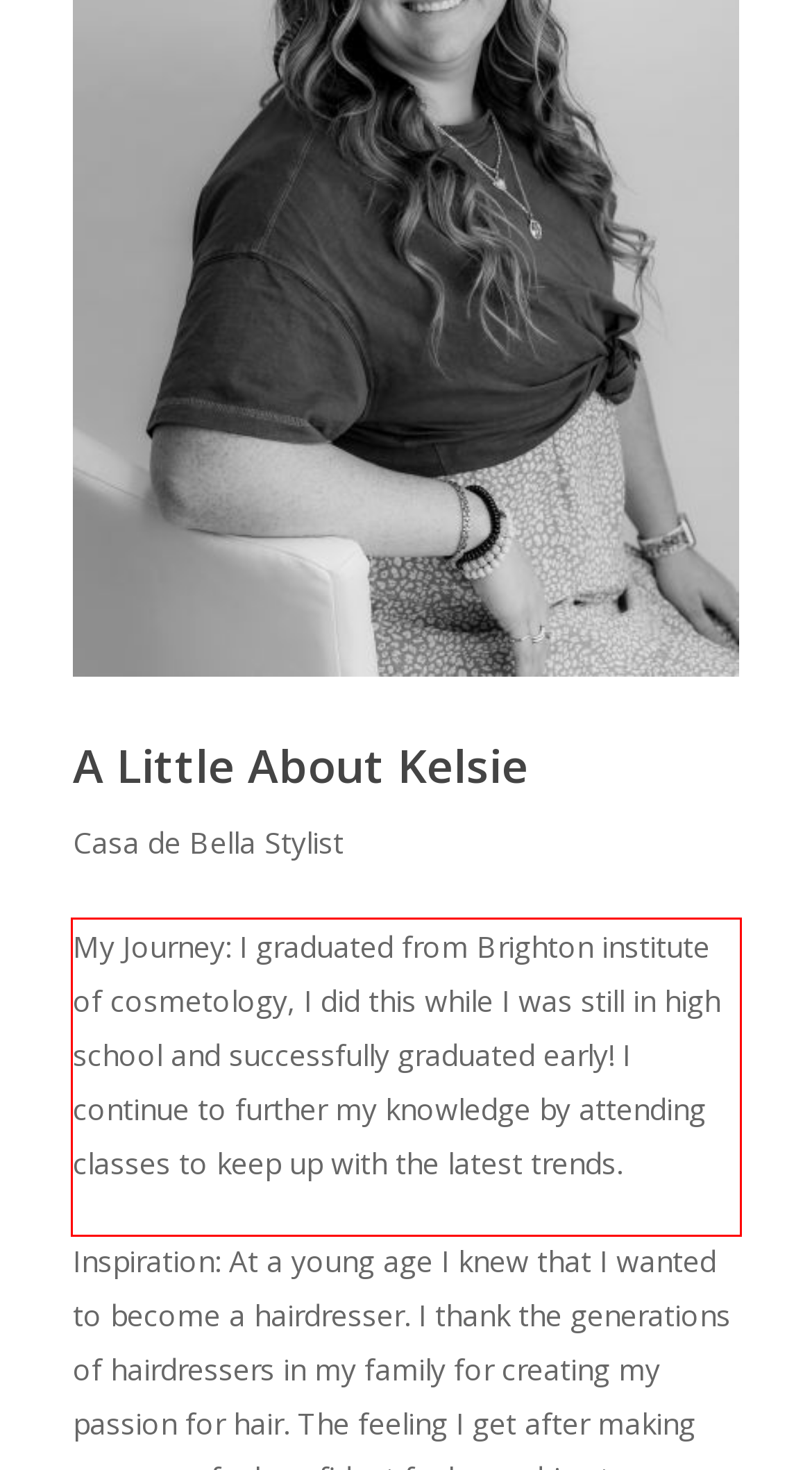Please identify the text within the red rectangular bounding box in the provided webpage screenshot.

My Journey: I graduated from Brighton institute of cosmetology, I did this while I was still in high school and successfully graduated early! I continue to further my knowledge by attending classes to keep up with the latest trends.